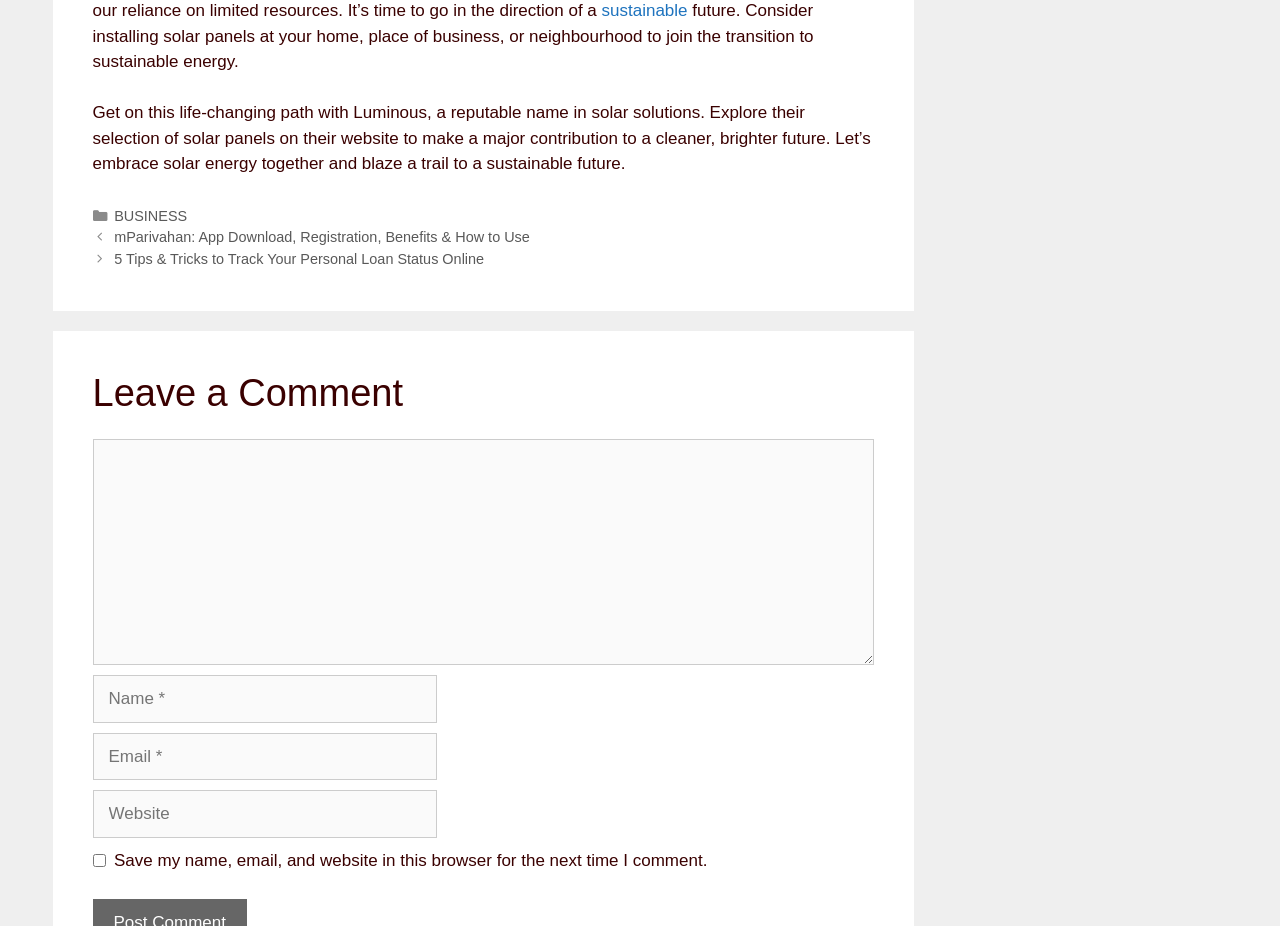Answer the question using only a single word or phrase: 
What is the name of the company promoting solar solutions?

Luminous